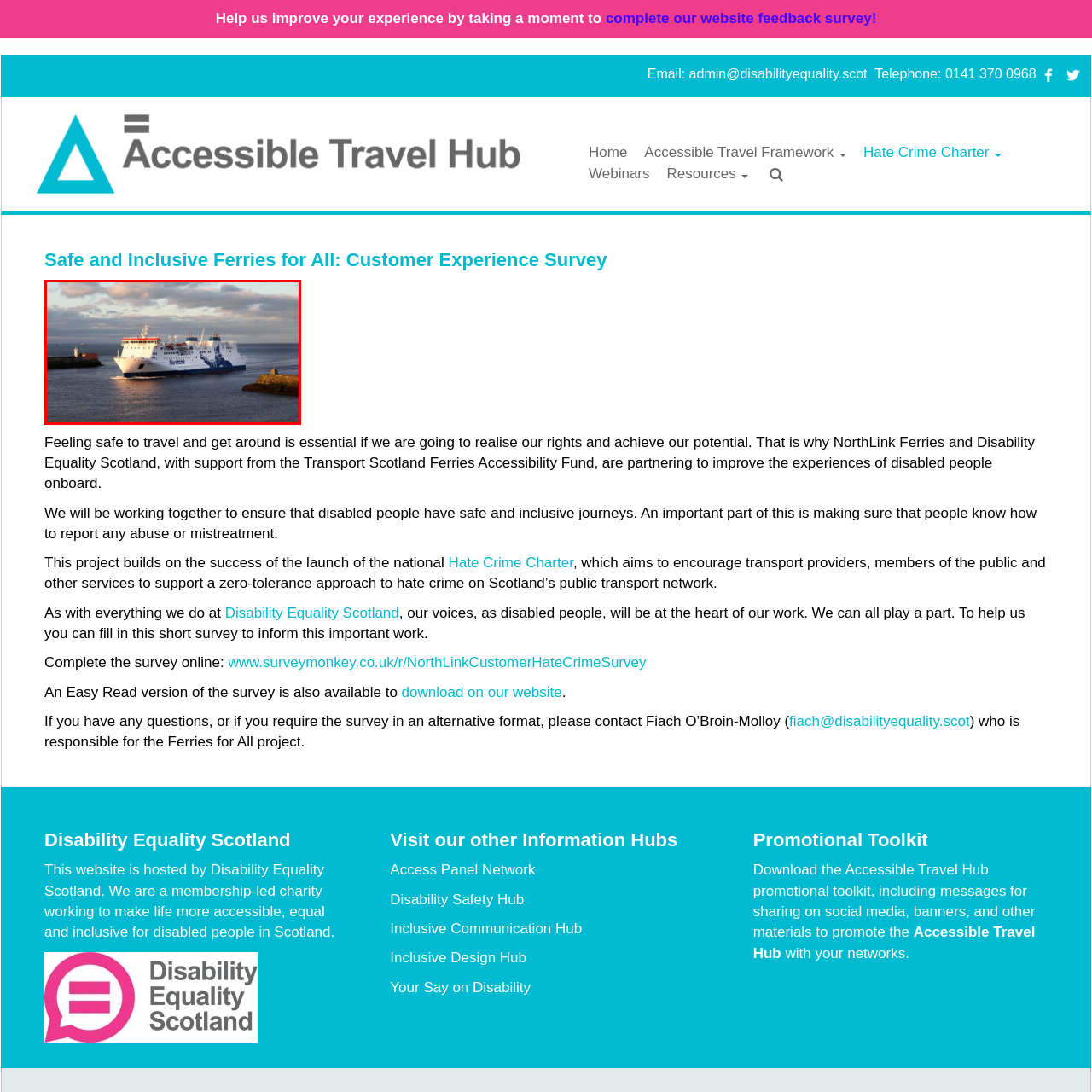What is the primary color of the ferry's hull?
Please observe the details within the red bounding box in the image and respond to the question with a detailed explanation based on what you see.

The caption describes the ferry's design as having a 'prominent white hull', indicating that white is the primary color of the hull.